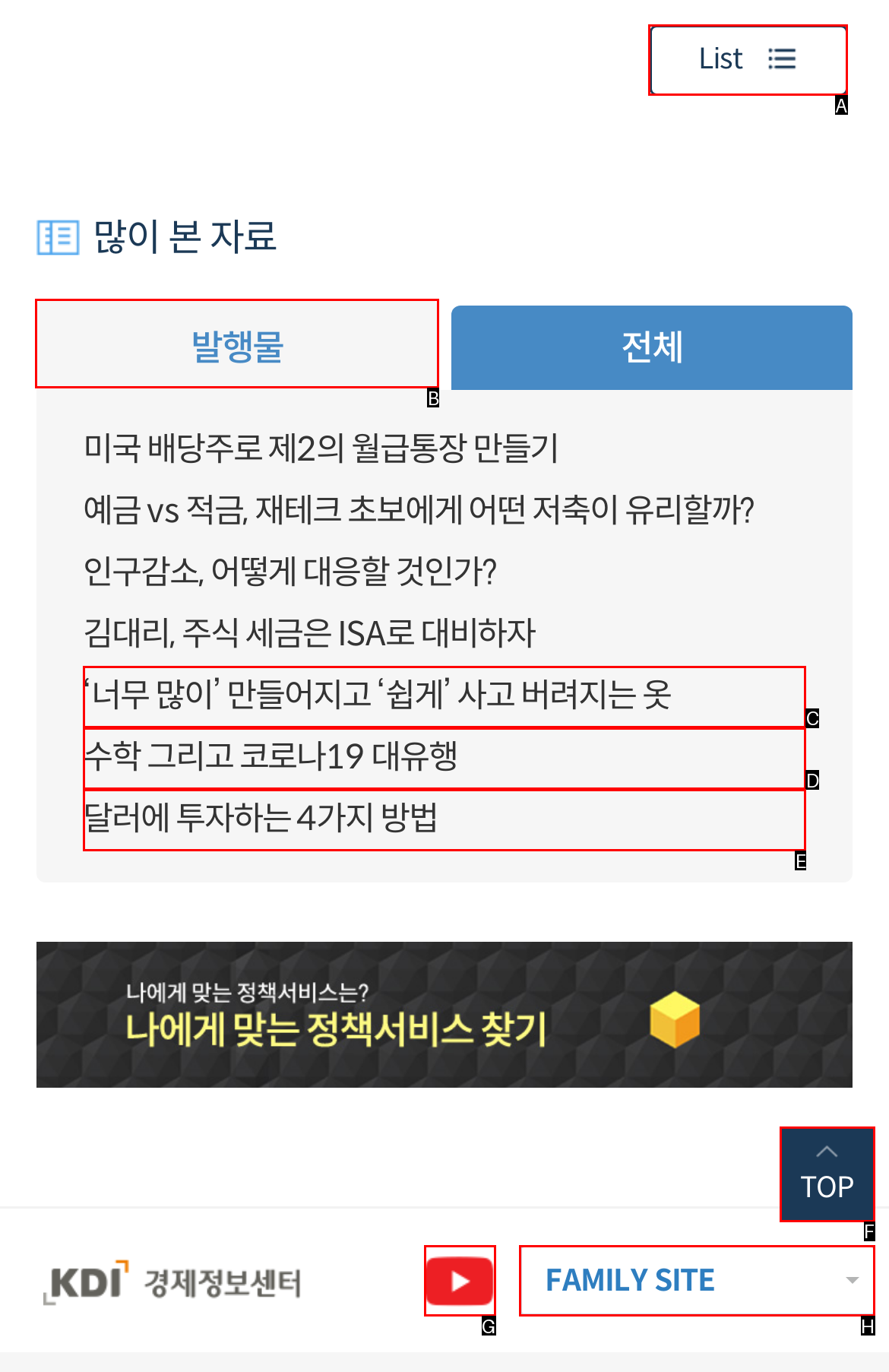Determine the letter of the element to click to accomplish this task: Click on the '발행물' button. Respond with the letter.

B